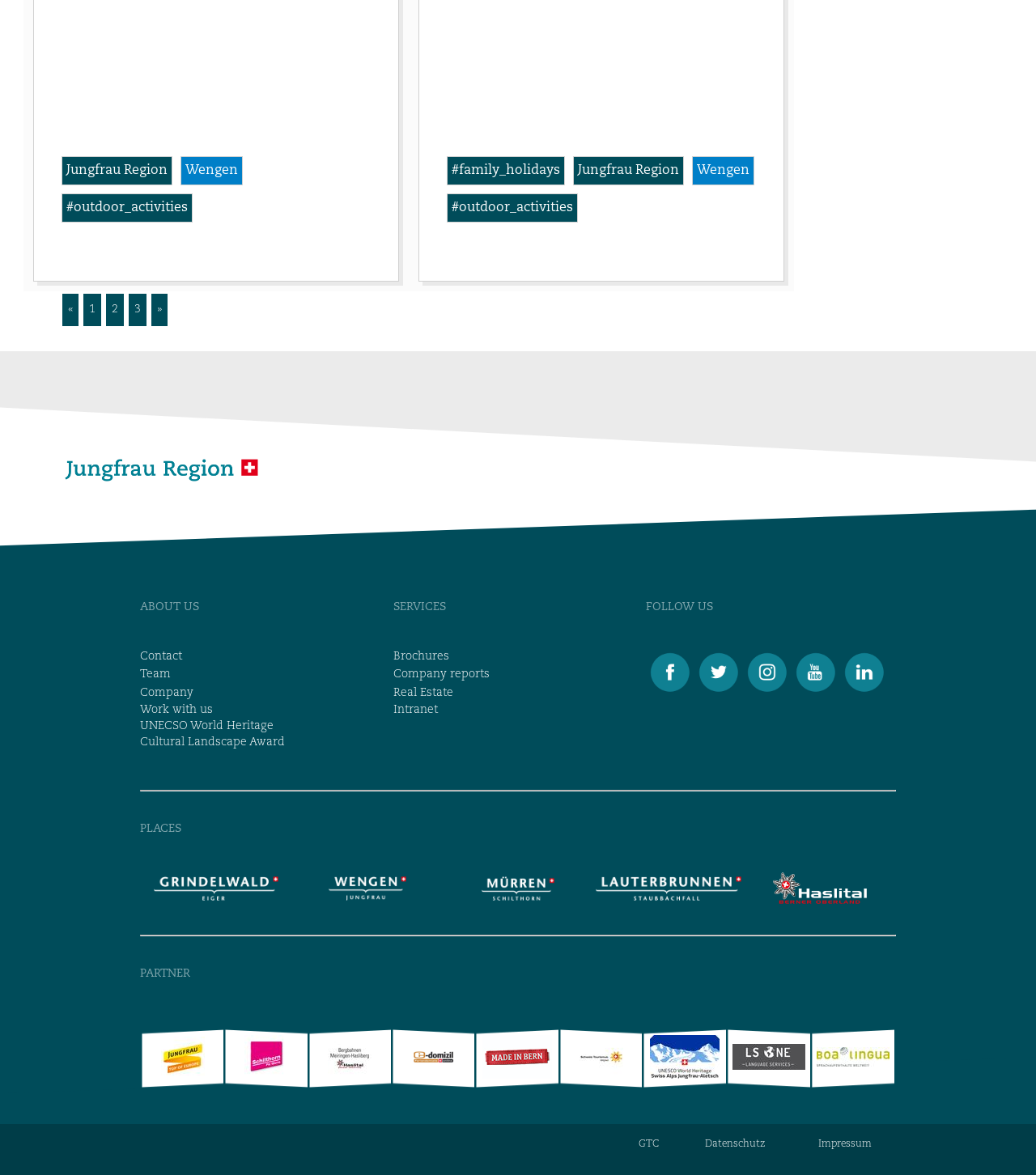Can you find the bounding box coordinates for the element that needs to be clicked to execute this instruction: "Follow us on Facebook"? The coordinates should be given as four float numbers between 0 and 1, i.e., [left, top, right, bottom].

[0.624, 0.586, 0.671, 0.596]